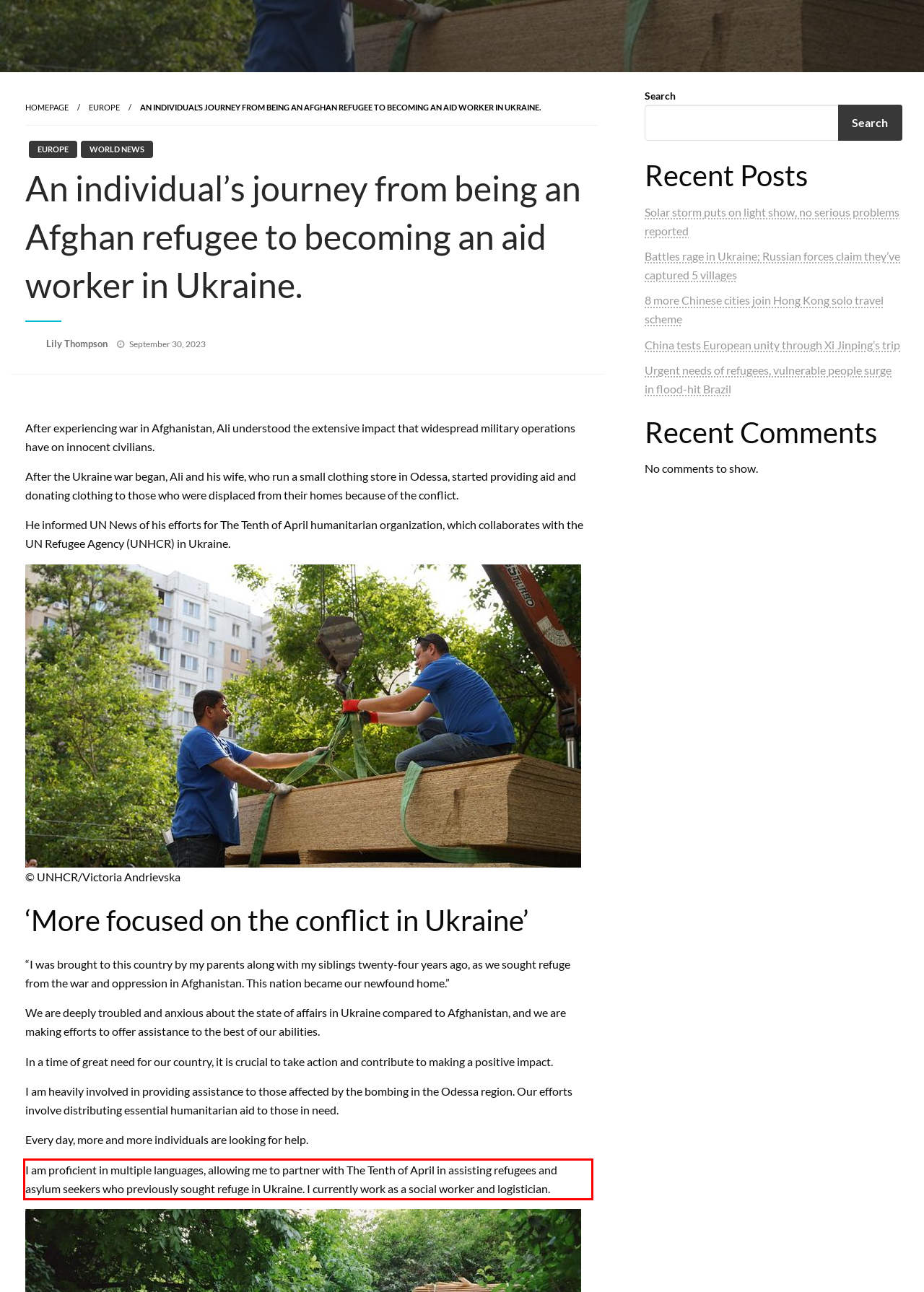Locate the red bounding box in the provided webpage screenshot and use OCR to determine the text content inside it.

I am proficient in multiple languages, allowing me to partner with The Tenth of April in assisting refugees and asylum seekers who previously sought refuge in Ukraine. I currently work as a social worker and logistician.